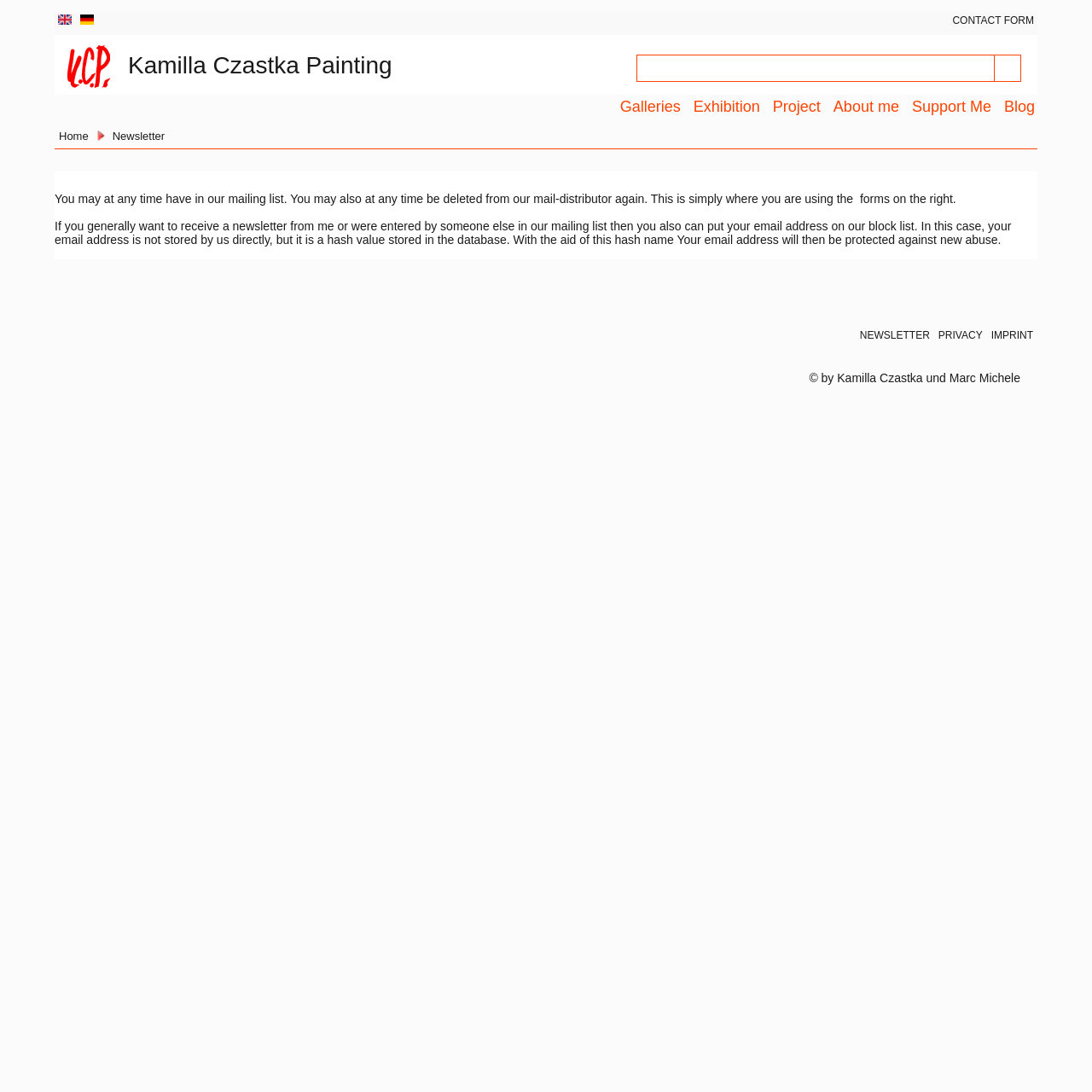What language options are available?
Using the image, respond with a single word or phrase.

English, Deutsch